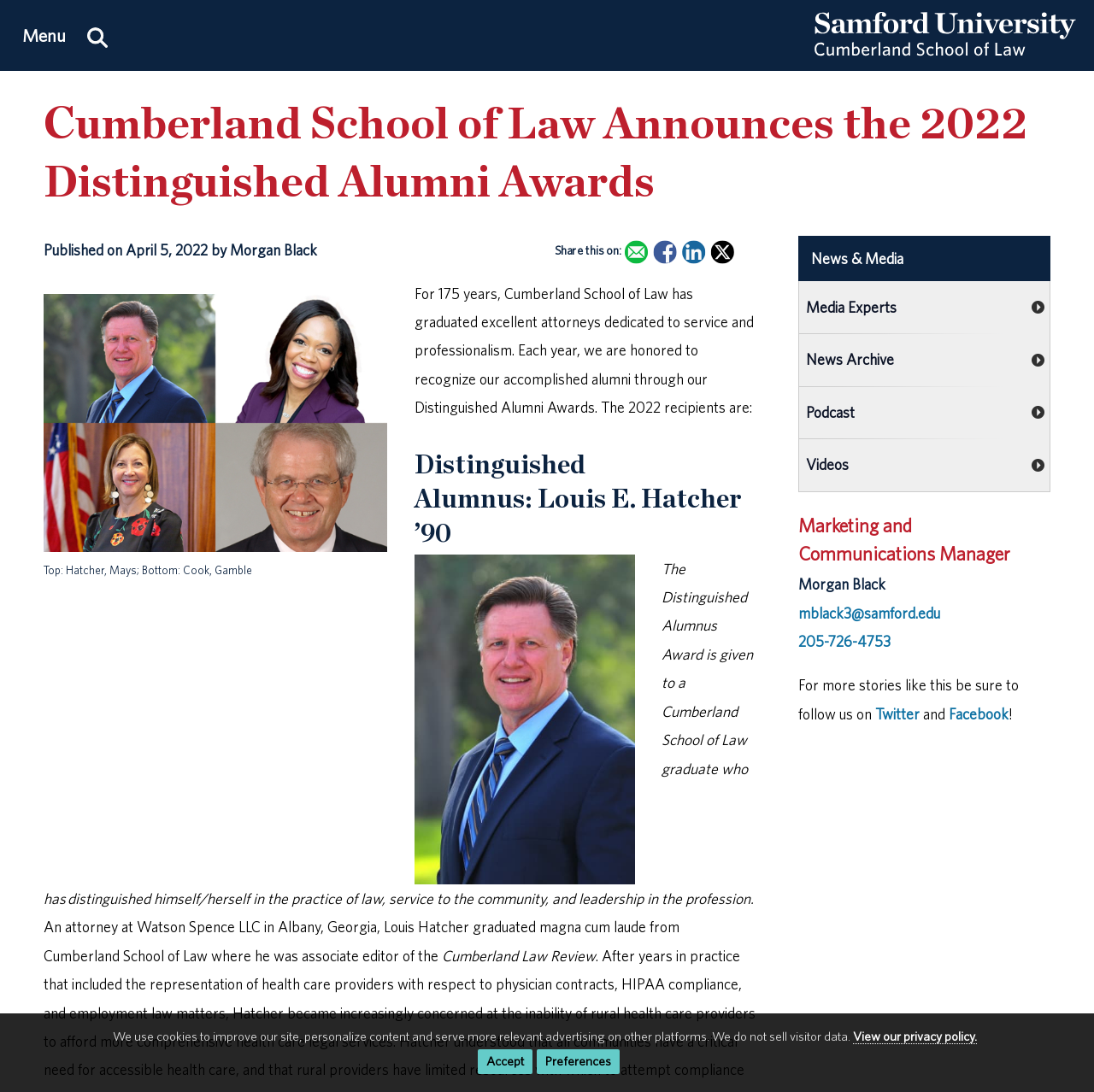Pinpoint the bounding box coordinates for the area that should be clicked to perform the following instruction: "Read about Mark Sochon".

None